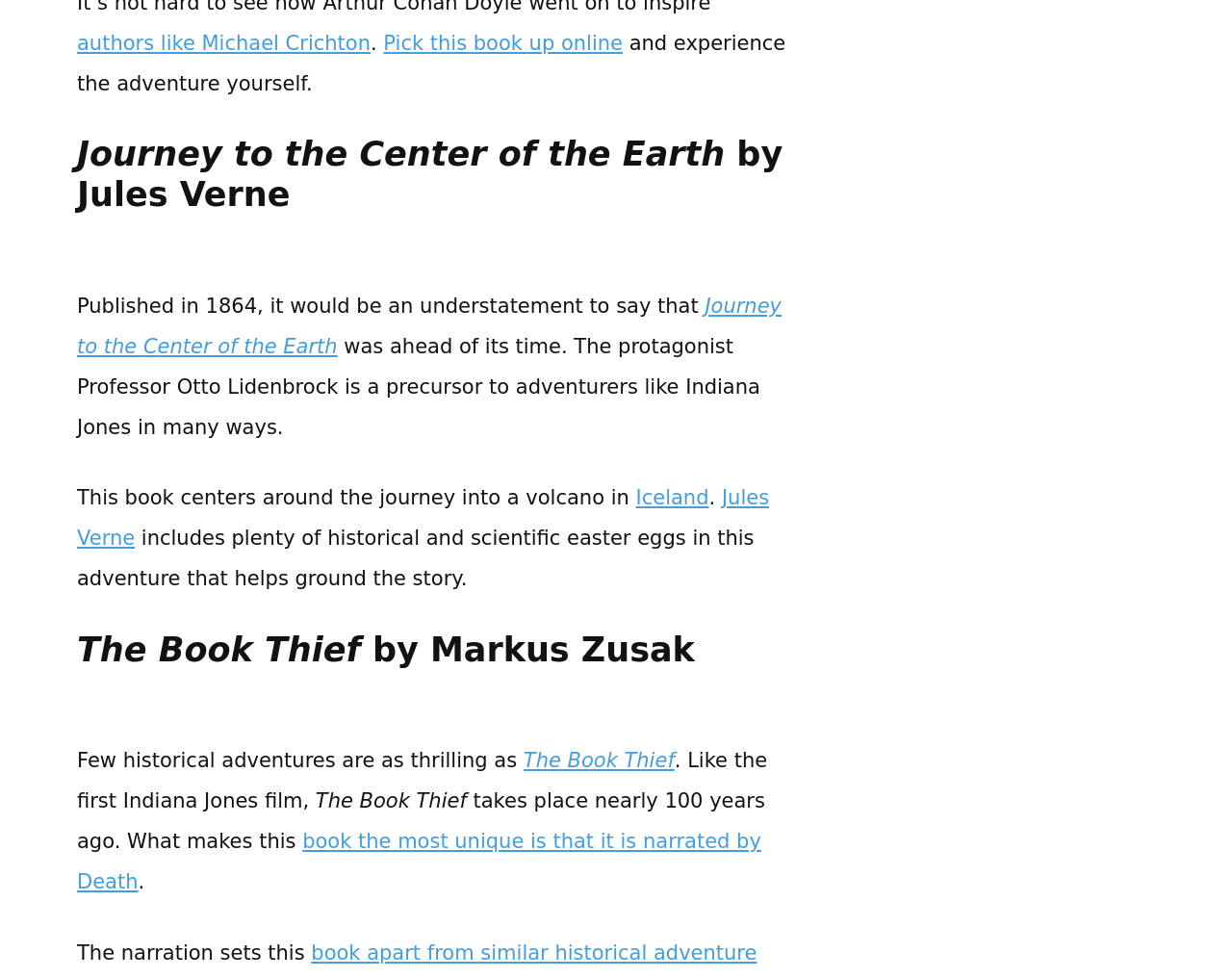Please locate the UI element described by "Jules Verne" and provide its bounding box coordinates.

[0.062, 0.497, 0.624, 0.562]